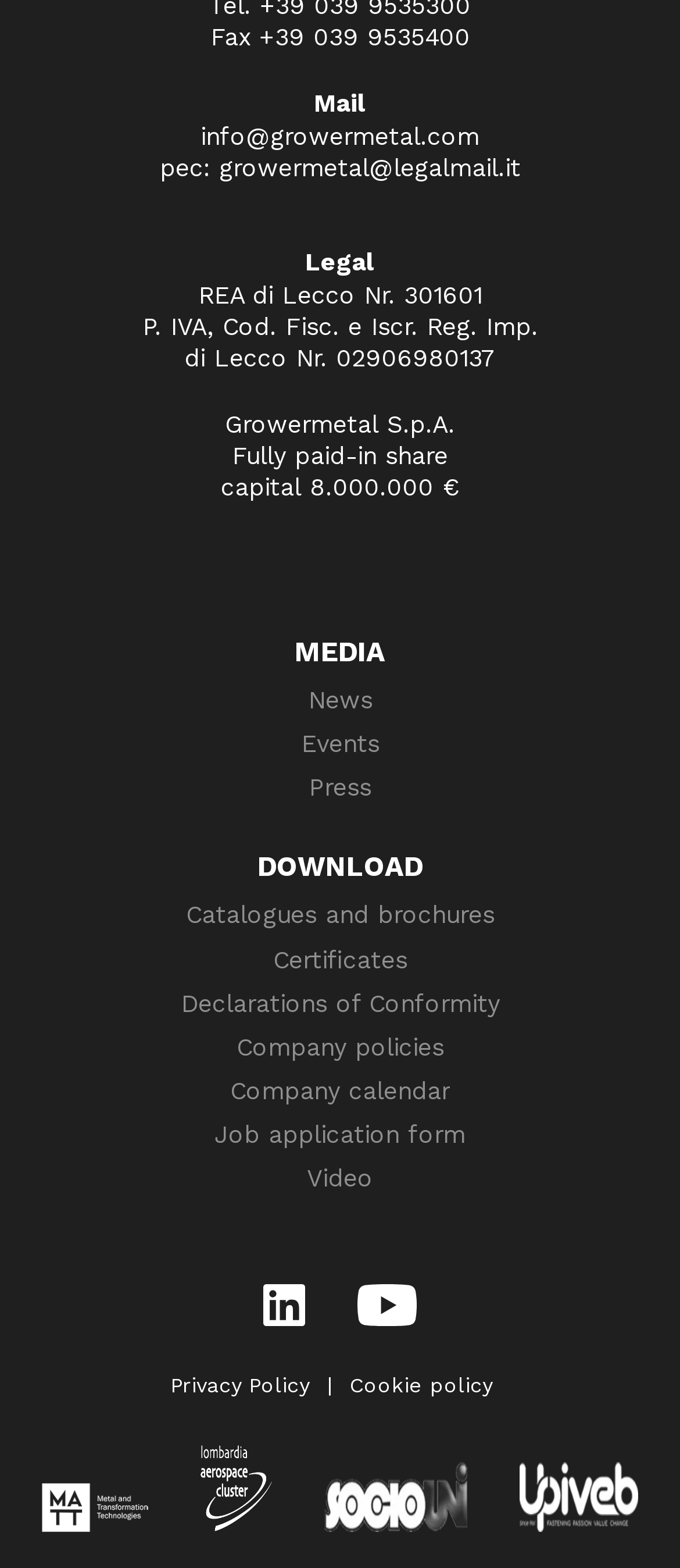What is the company name?
Provide a short answer using one word or a brief phrase based on the image.

Growermetal S.p.A.